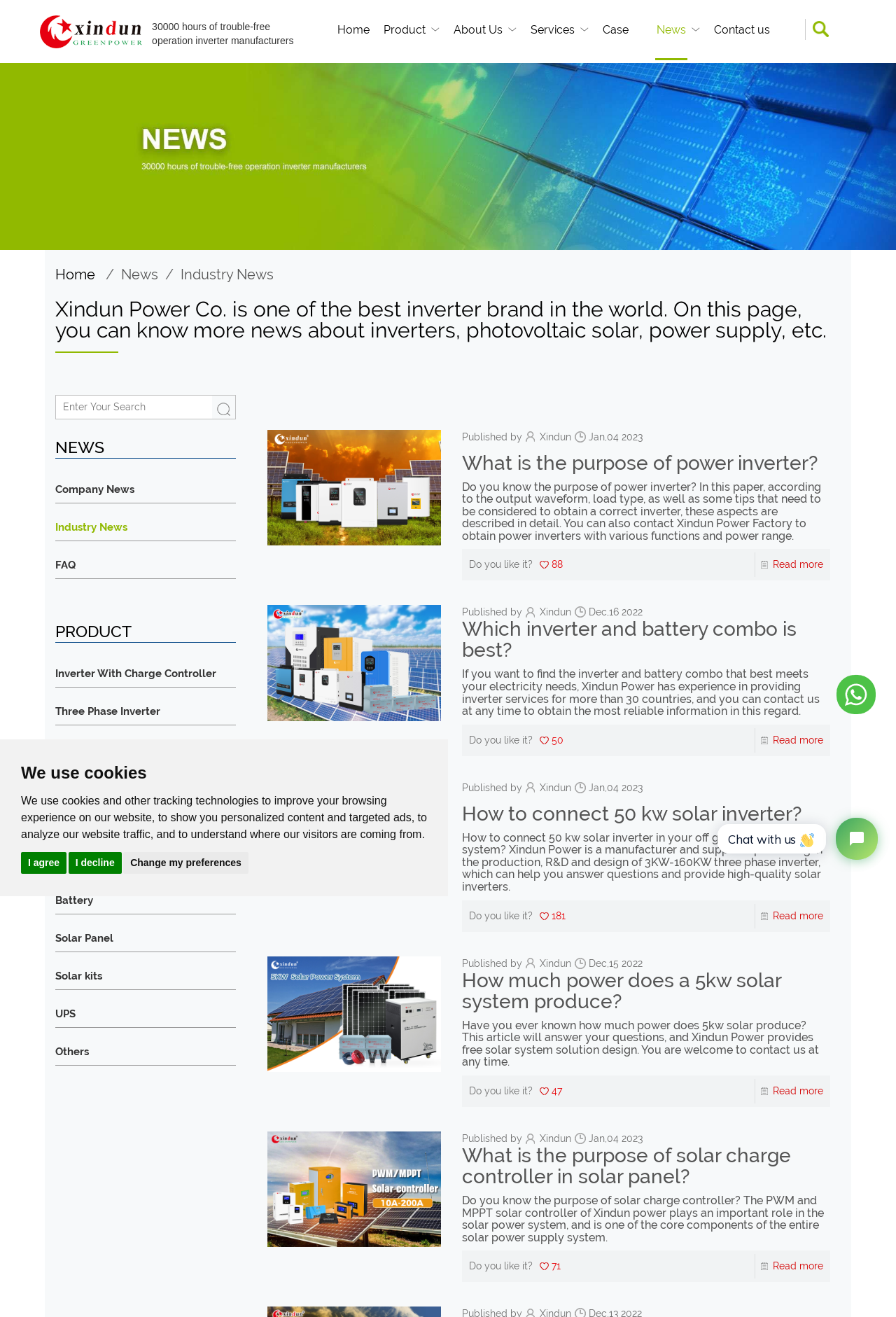Locate the bounding box coordinates for the element described below: "name="keywords" placeholder="Enter Your Search"". The coordinates must be four float values between 0 and 1, formatted as [left, top, right, bottom].

[0.062, 0.3, 0.236, 0.318]